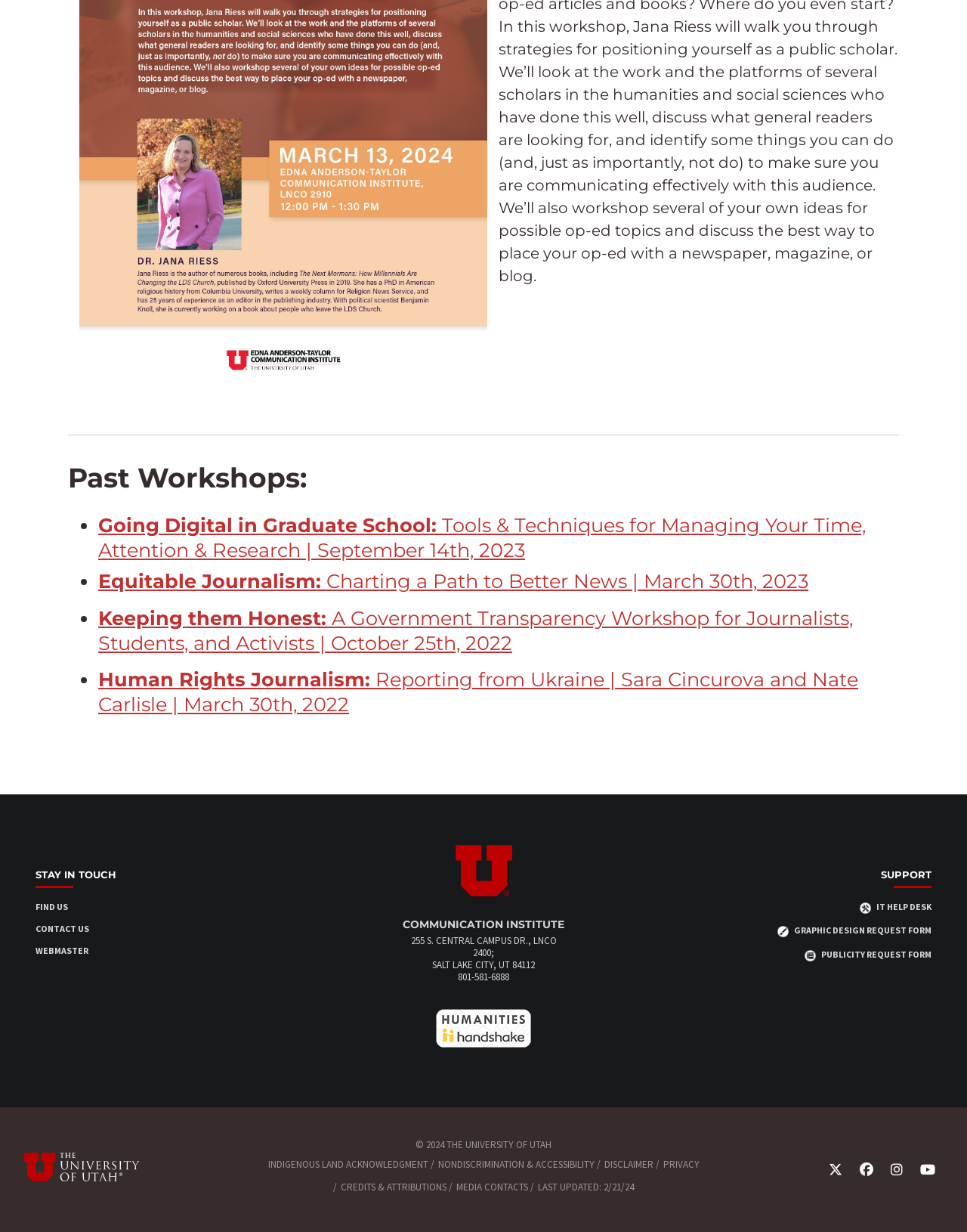Please specify the bounding box coordinates of the element that should be clicked to execute the given instruction: 'Check out the latest news and updates on Twitter'. Ensure the coordinates are four float numbers between 0 and 1, expressed as [left, top, right, bottom].

None